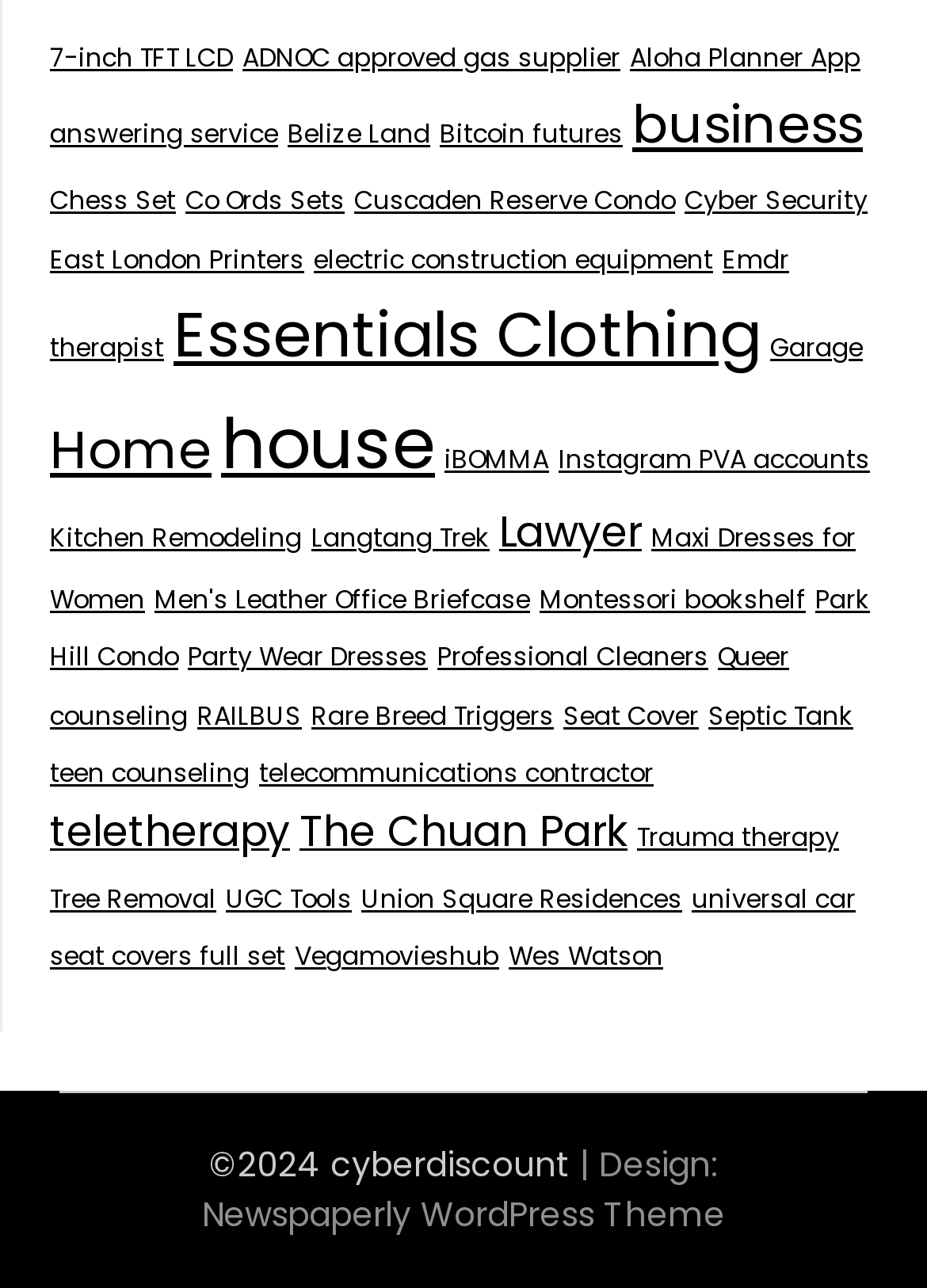What type of display is mentioned?
Please provide a comprehensive answer based on the information in the image.

The webpage mentions '7-inch TFT LCD' which is a type of display, so the answer is TFT LCD.